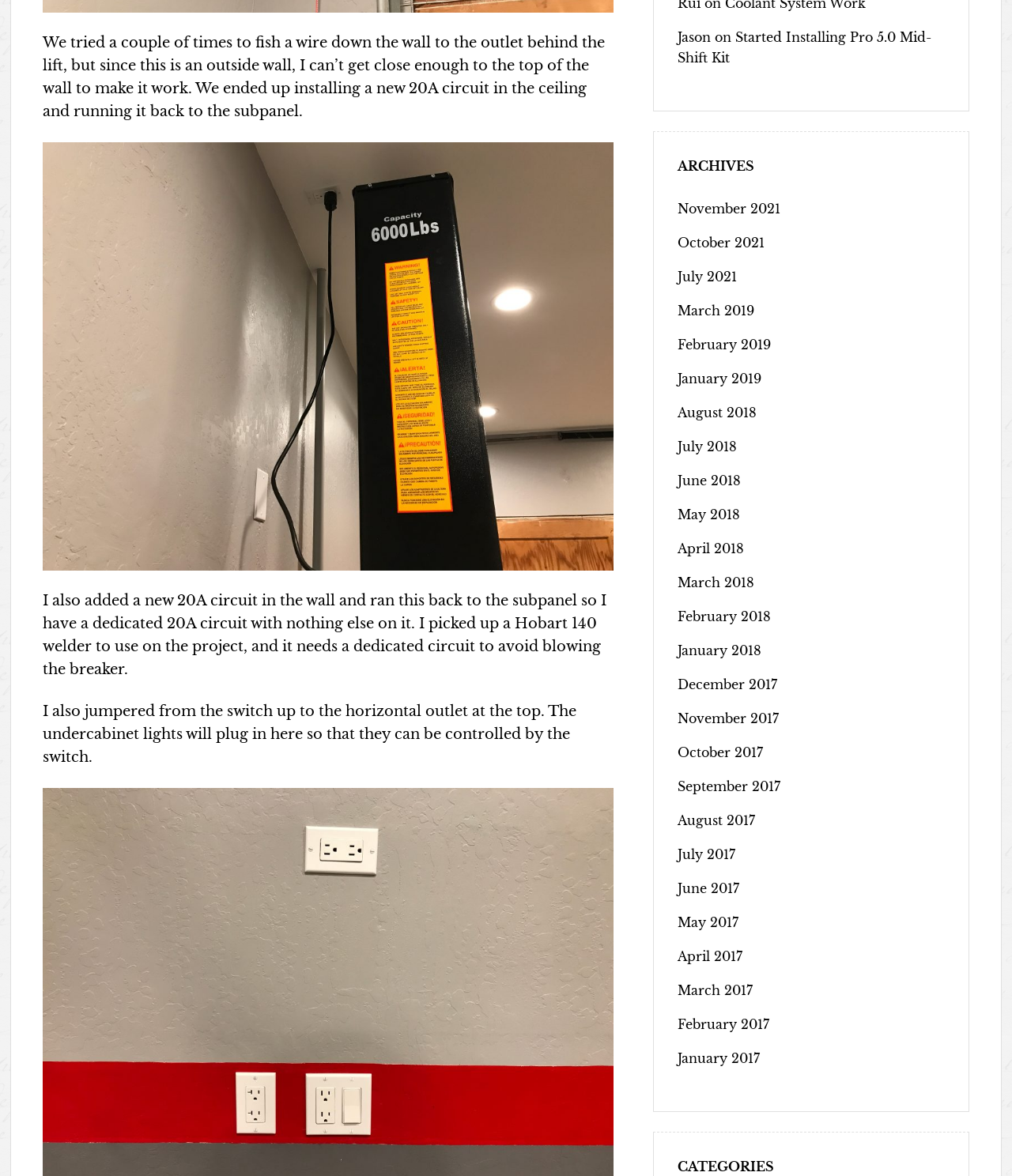What is the location of the undercabinet lights? Observe the screenshot and provide a one-word or short phrase answer.

Top